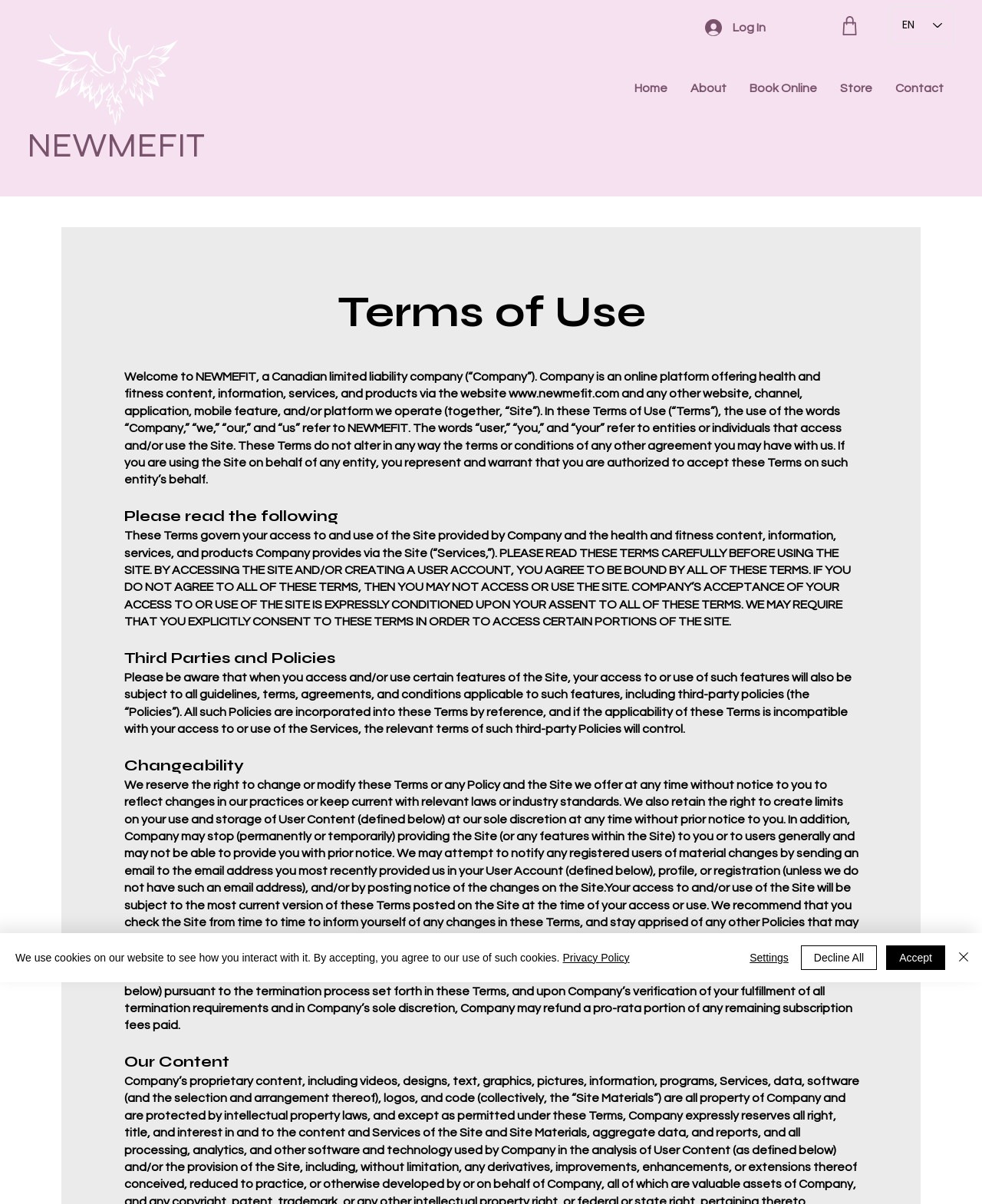Could you indicate the bounding box coordinates of the region to click in order to complete this instruction: "Click Log In".

[0.707, 0.012, 0.791, 0.034]